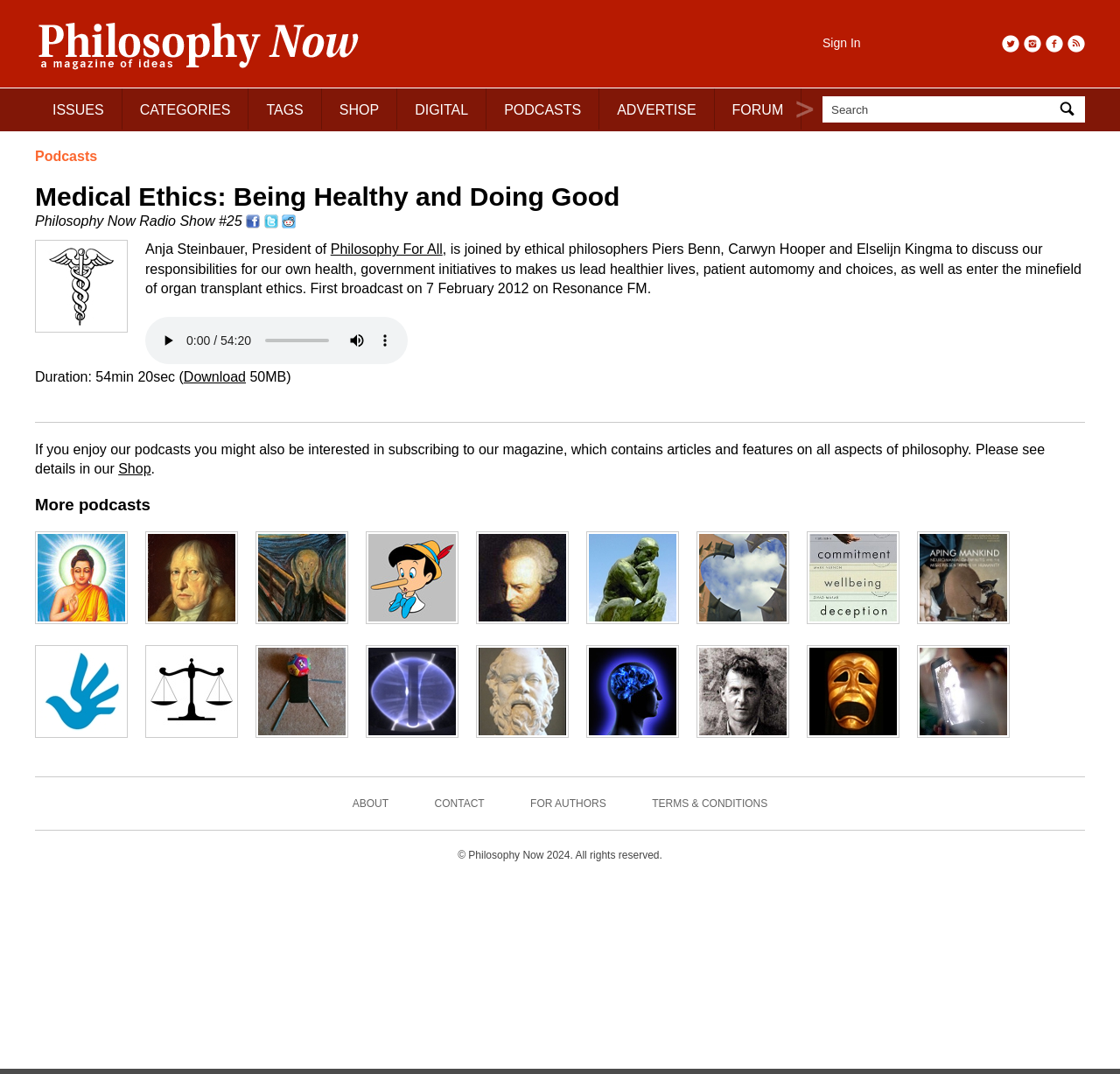What is the name of the organization?
Please answer using one word or phrase, based on the screenshot.

Philosophy For All